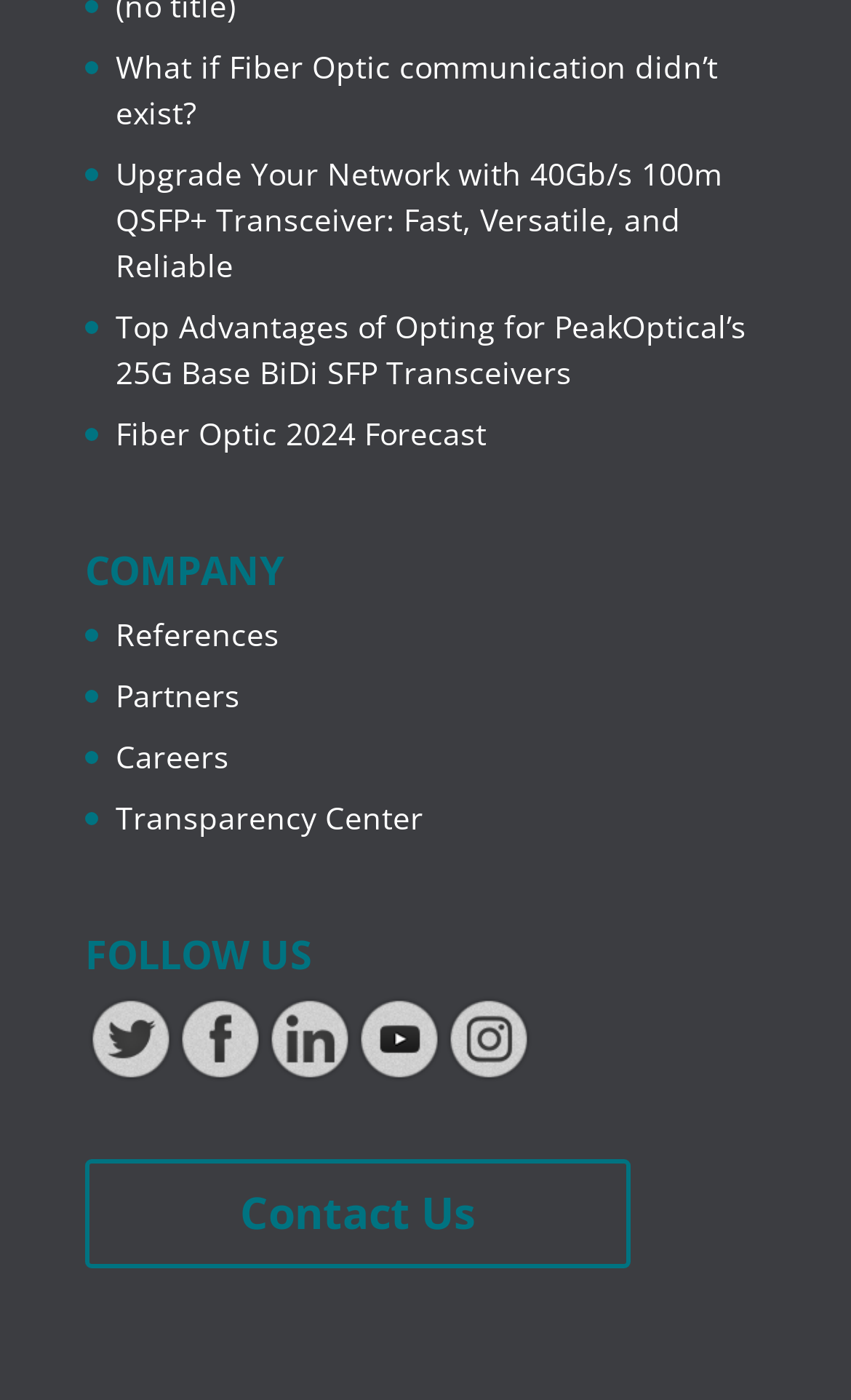Could you find the bounding box coordinates of the clickable area to complete this instruction: "Follow on Twitter"?

[0.1, 0.75, 0.205, 0.78]